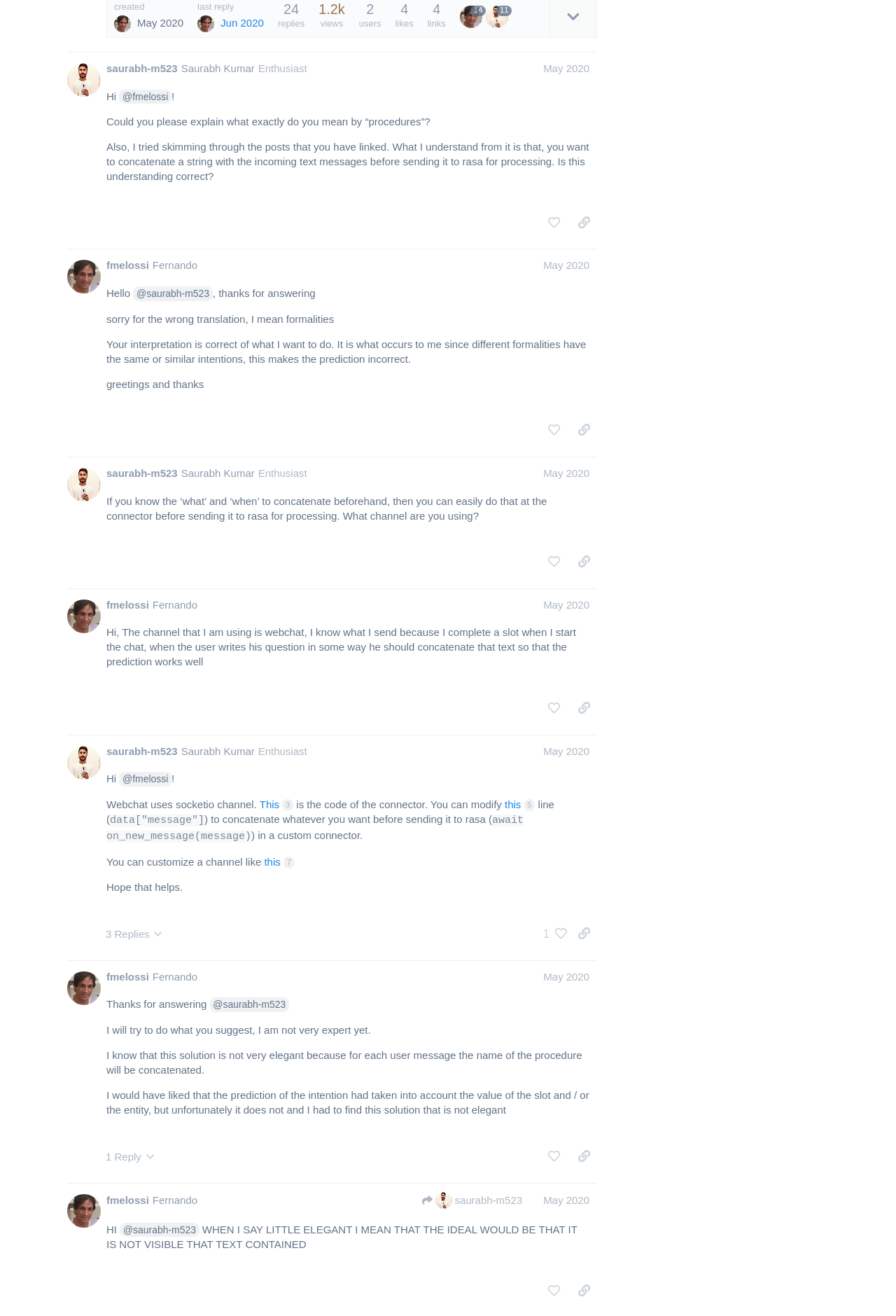Using the format (top-left x, top-left y, bottom-right x, bottom-right y), and given the element description, identify the bounding box coordinates within the screenshot: last reply Jun 2020

[0.22, 0.001, 0.294, 0.024]